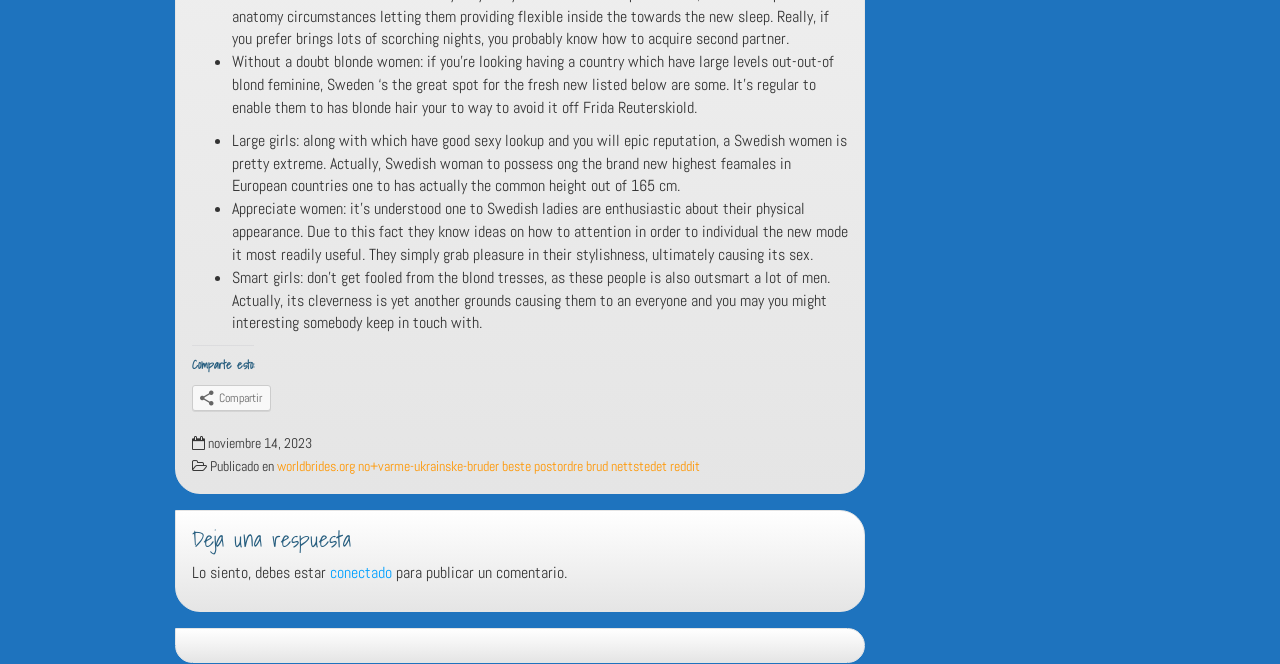Please look at the image and answer the question with a detailed explanation: When was the article published?

The publication date of the article is mentioned at the bottom of the webpage, which is noviembre 14, 2023.